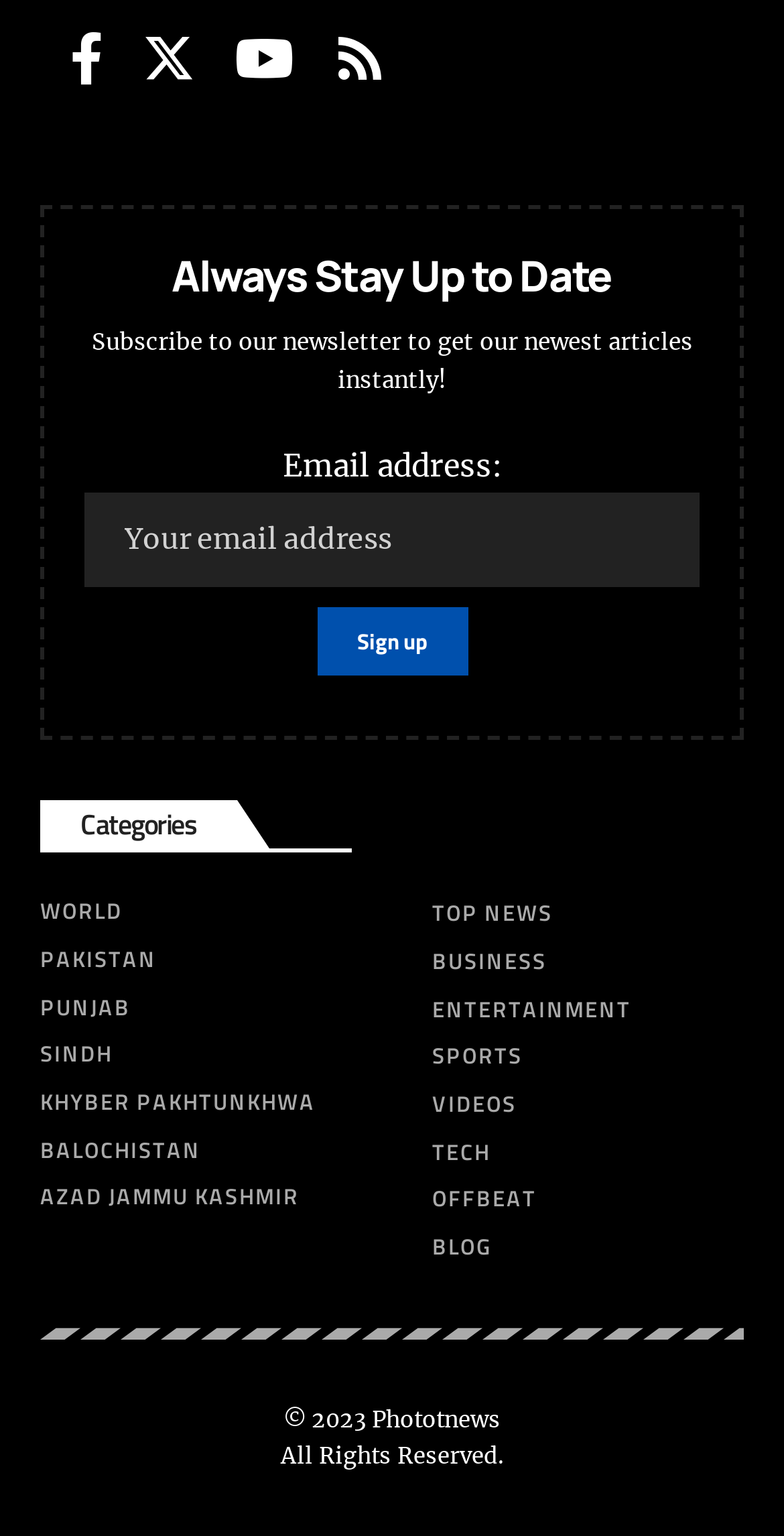Answer the question in one word or a short phrase:
How many categories are listed on the webpage?

9